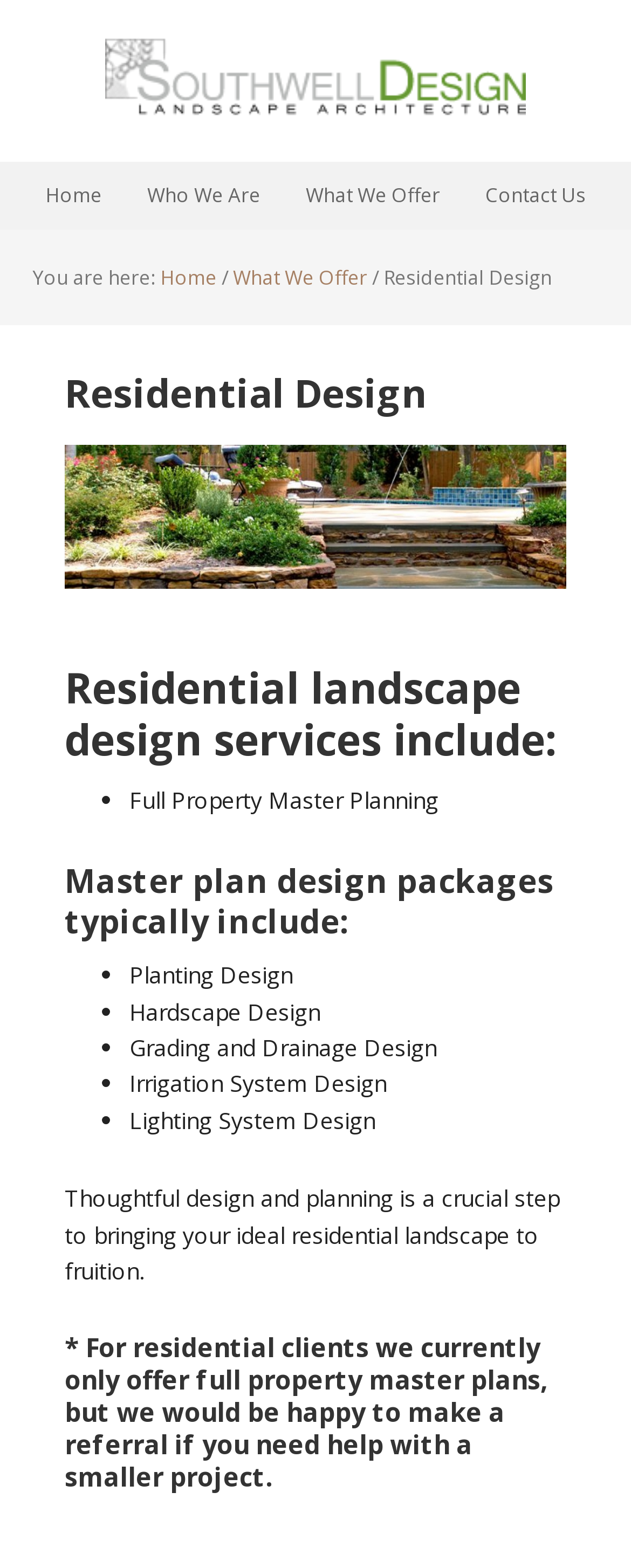What is the purpose of the breadcrumb navigation?
Please provide a detailed and comprehensive answer to the question.

The breadcrumb navigation, which includes links to 'Home', 'What We Offer', and 'Residential Design', is used to show the current location of the user within the website, allowing them to easily navigate back to previous pages.